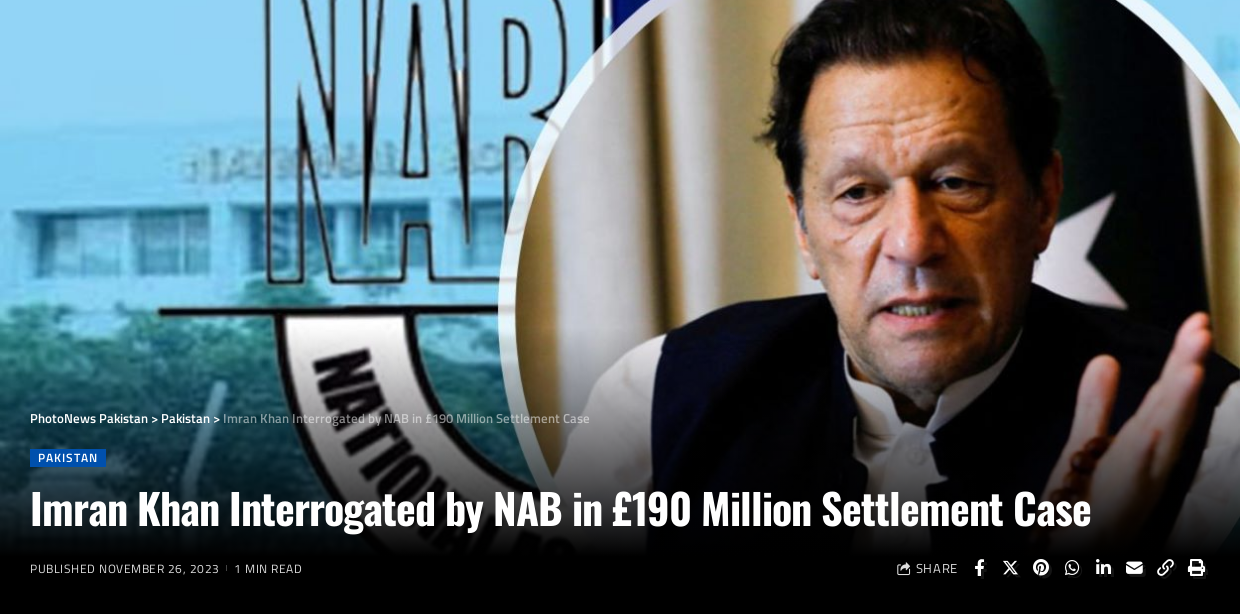Where did the questioning session take place?
Please answer the question as detailed as possible based on the image.

According to the caption, it is stated that 'a two-and-a-half-hour questioning session taking place in Adiala Jail', which implies that the questioning session occurred at Adiala Jail.